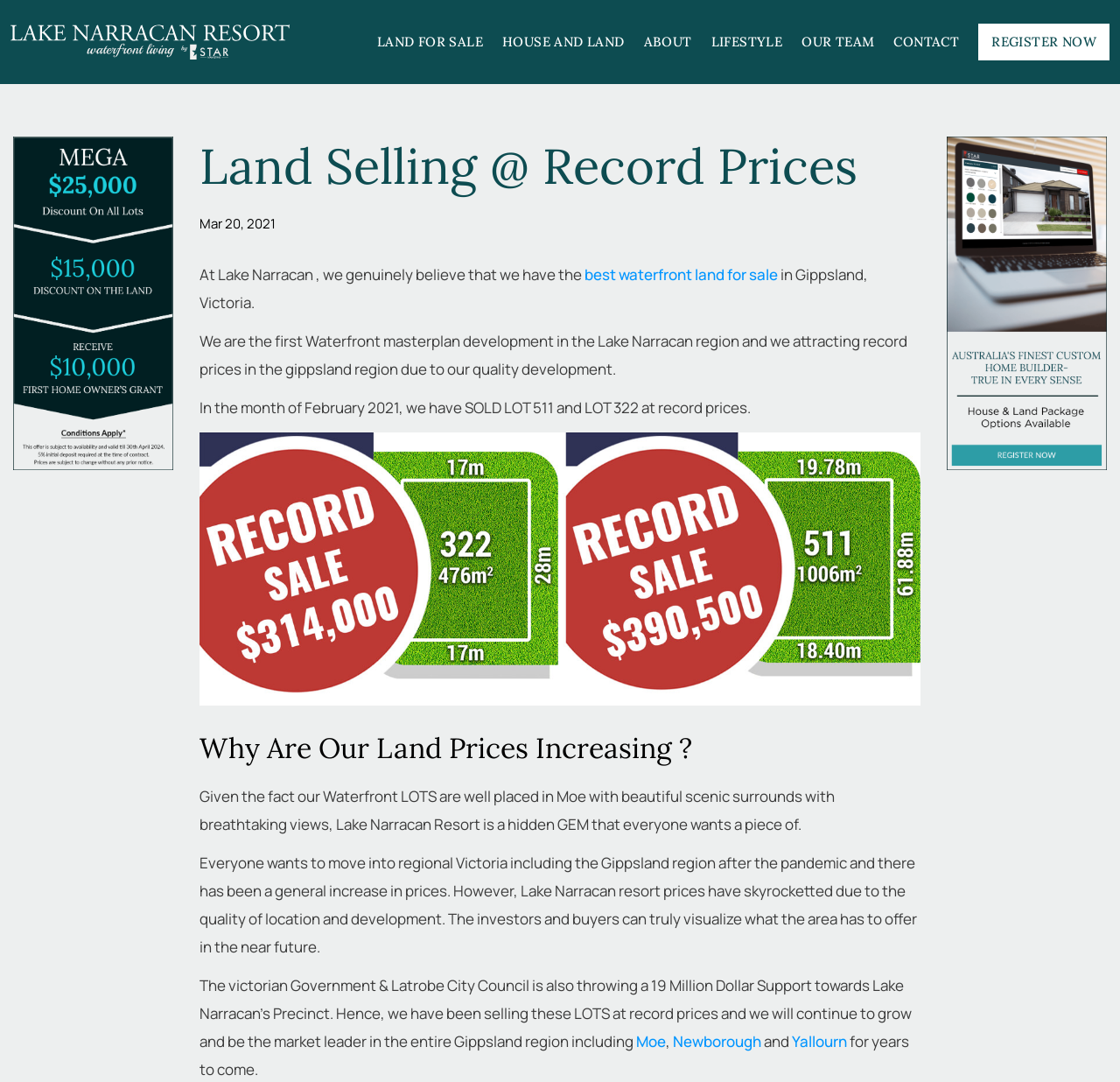Please determine the bounding box coordinates of the element's region to click for the following instruction: "Contact the team at Lake Narracan Resort".

[0.798, 0.02, 0.856, 0.057]